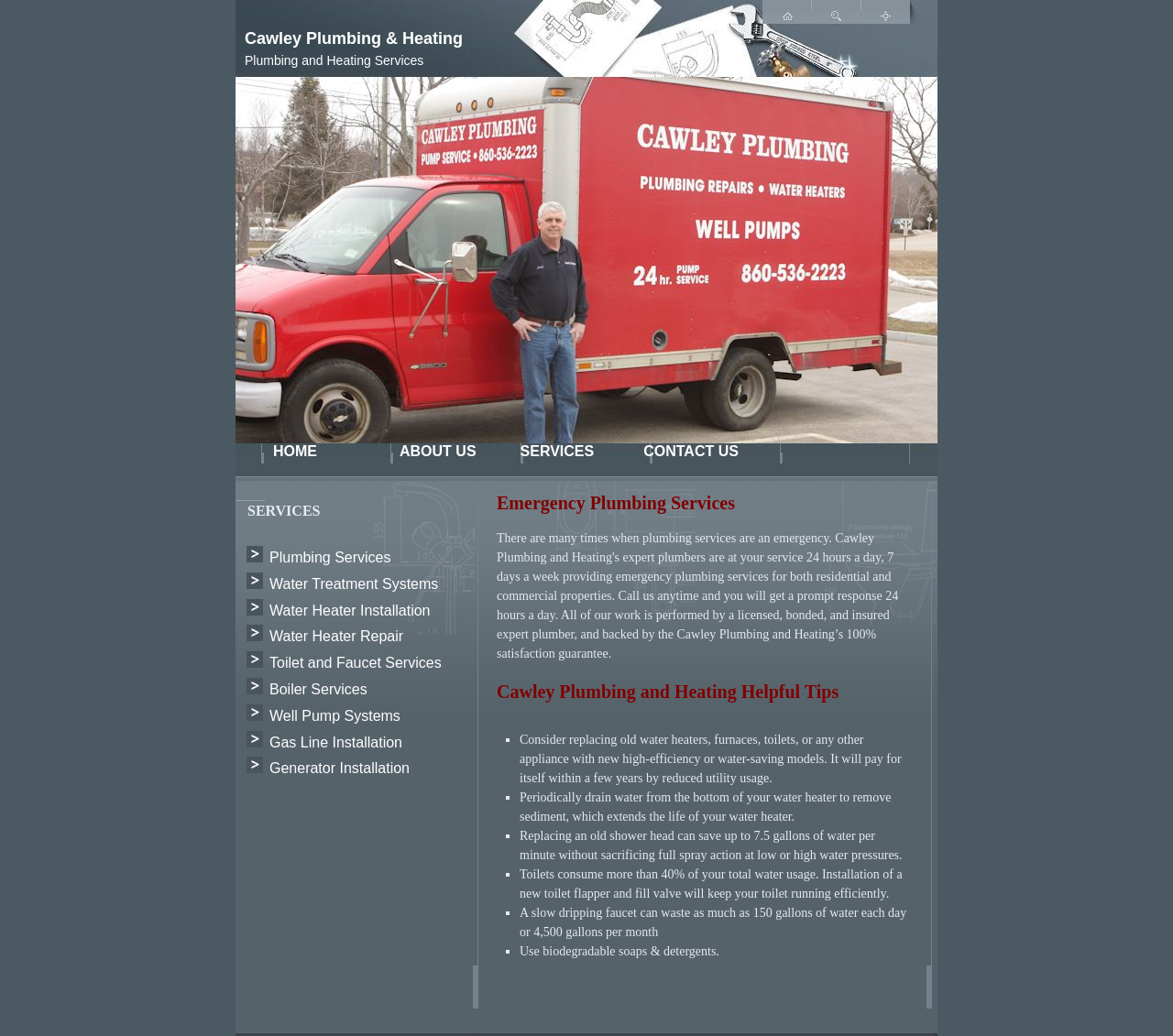Extract the bounding box coordinates of the UI element described by: "Toilet and Faucet Services". The coordinates should include four float numbers ranging from 0 to 1, e.g., [left, top, right, bottom].

[0.23, 0.632, 0.376, 0.647]